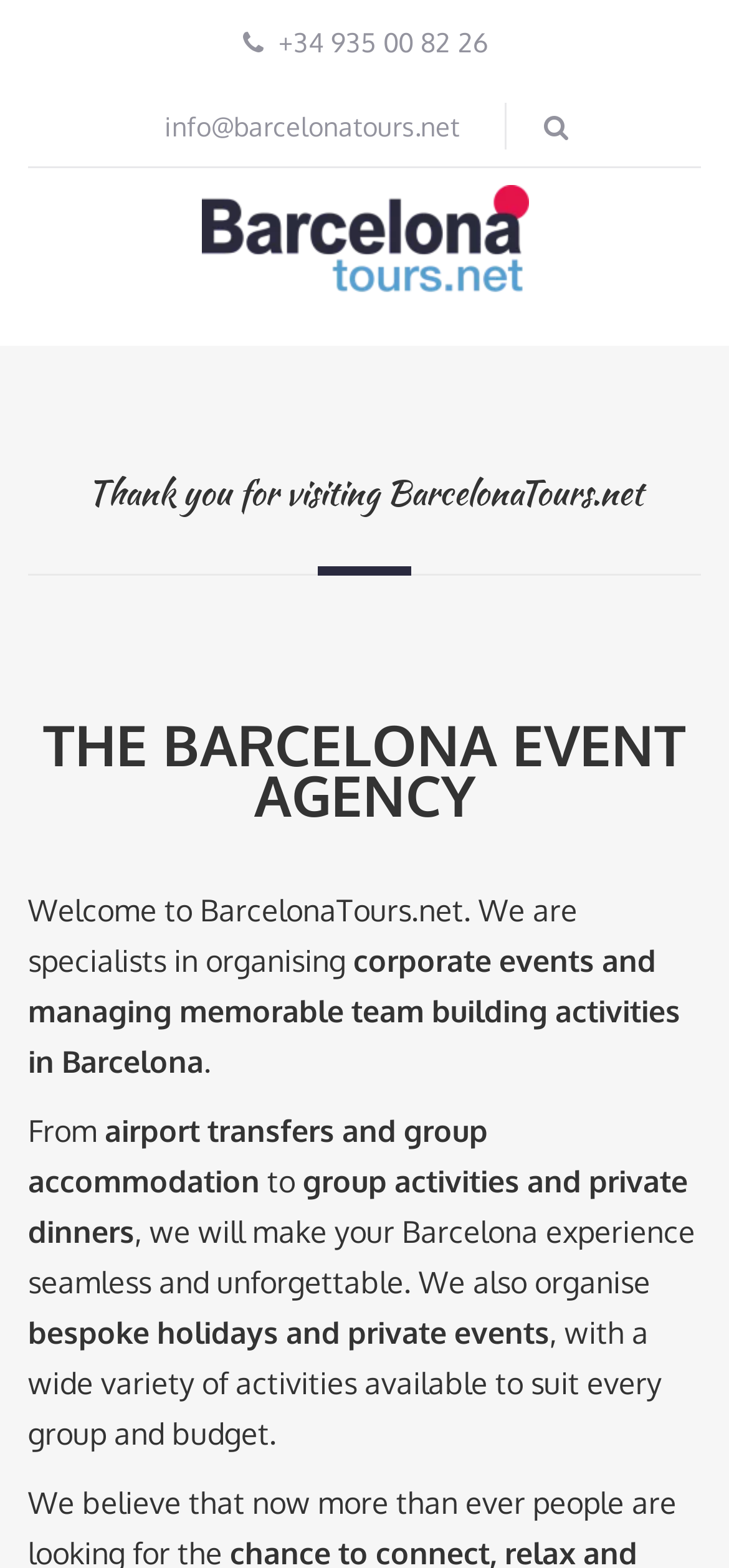What type of events does BarcelonaTours specialize in?
Provide a thorough and detailed answer to the question.

I found this information by reading the StaticText elements with the bounding box coordinates [0.038, 0.569, 0.792, 0.625] and [0.038, 0.601, 0.933, 0.689], which describe the types of events that BarcelonaTours specializes in.